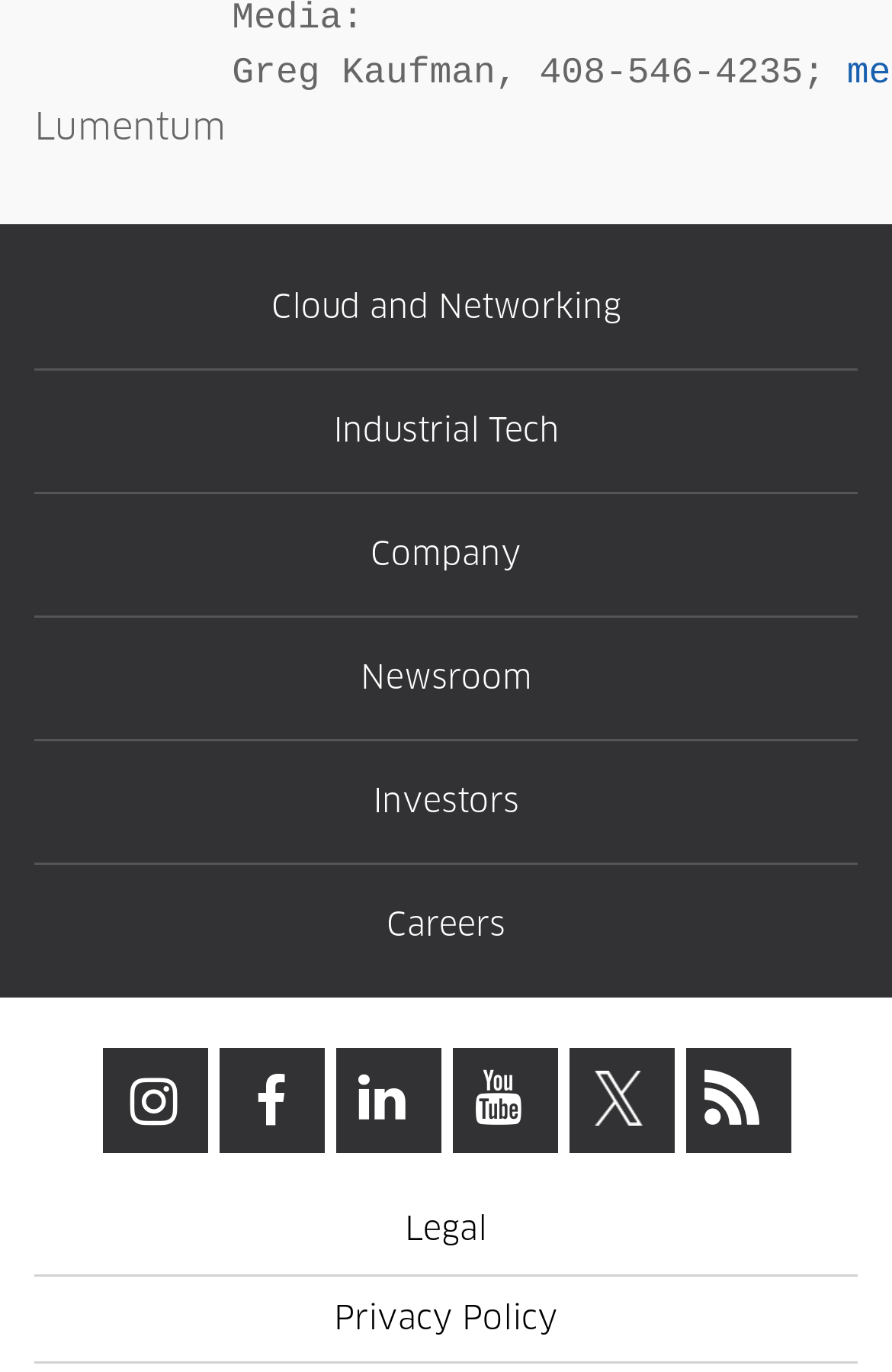Identify the bounding box coordinates of the element that should be clicked to fulfill this task: "Follow us on twitter". The coordinates should be provided as four float numbers between 0 and 1, i.e., [left, top, right, bottom].

[0.667, 0.789, 0.726, 0.815]